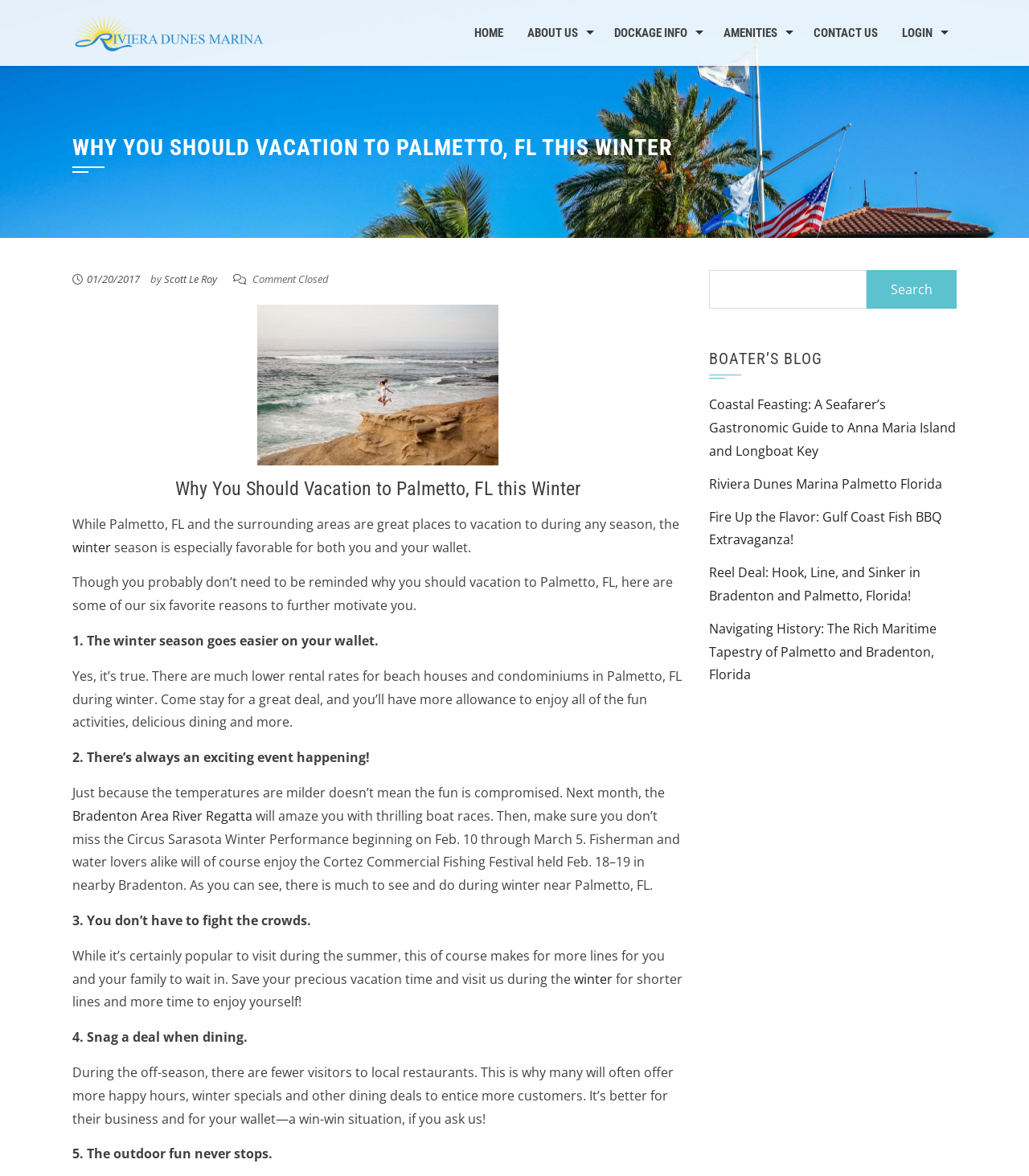Produce an extensive caption that describes everything on the webpage.

This webpage is about promoting Palmetto, Florida as a vacation destination, specifically during the winter season. At the top of the page, there is a navigation menu with links to "HOME", "ABOUT US", "DOCKAGE INFO", "AMENITIES", "CONTACT US", and "LOGIN". Below the navigation menu, there is a heading that reads "WHY YOU SHOULD VACATION TO PALMETTO, FL THIS WINTER" followed by a brief introduction to the article.

The article is divided into six sections, each highlighting a reason to visit Palmetto, Florida during the winter. The first reason is that the winter season is easier on the wallet, with lower rental rates for beach houses and condominiums. The second reason is that there are always exciting events happening, such as the Bradenton Area River Regatta and the Circus Sarasota Winter Performance.

The third reason is that visitors don't have to fight the crowds, as it's less popular to visit during the winter. The fourth reason is that visitors can snag deals when dining, as local restaurants offer happy hours, winter specials, and other dining deals during the off-season. The fifth reason is that the outdoor fun never stops, even during the winter.

On the right side of the page, there is a search bar and a section titled "BOATER'S BLOG" with links to various articles related to boating and Palmetto, Florida. There are also several images throughout the page, including a logo for Riviera Dunes Marina and images related to the article content.